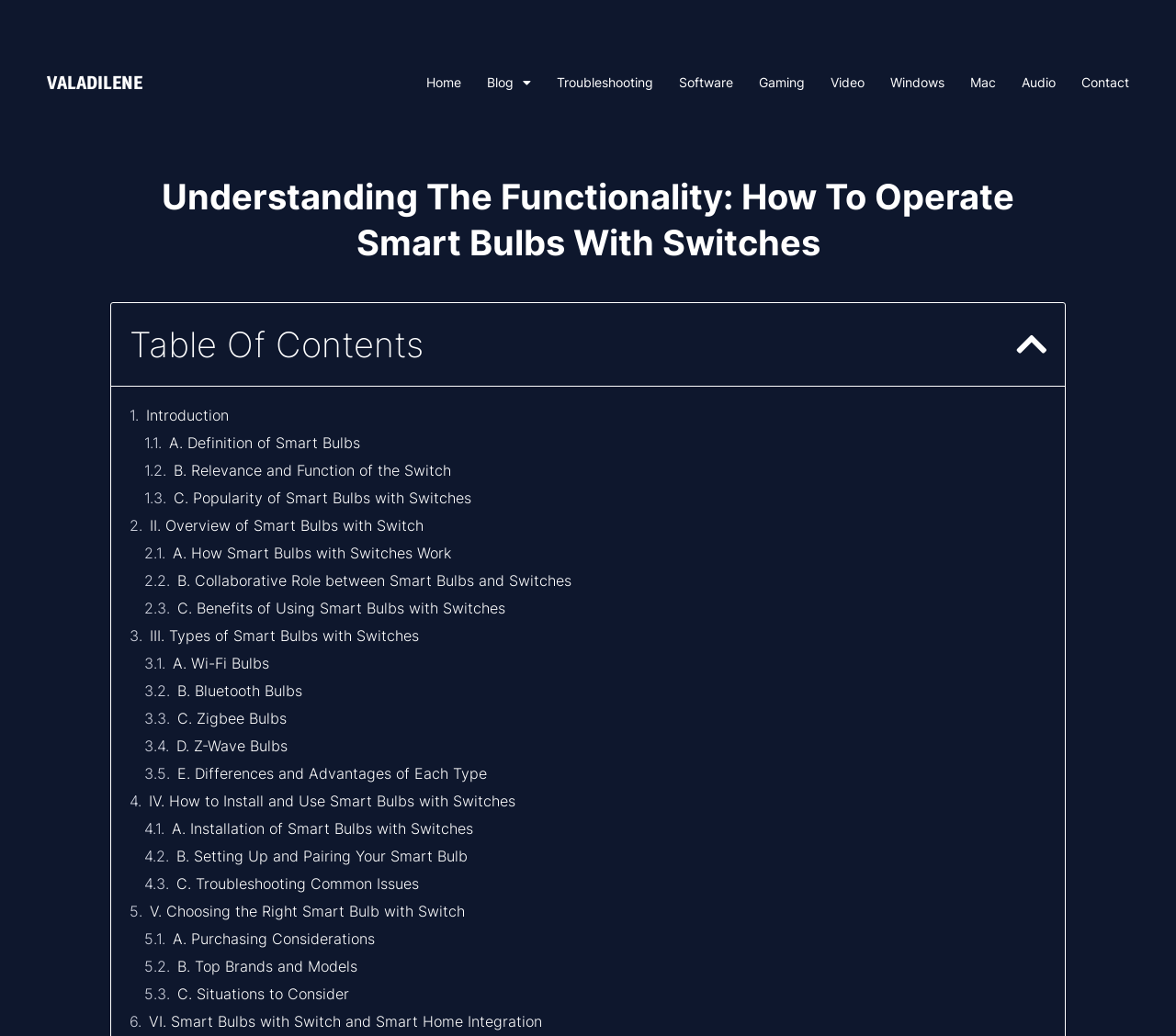Give a one-word or short phrase answer to the question: 
What is the main topic of this webpage?

Smart Bulbs with Switches